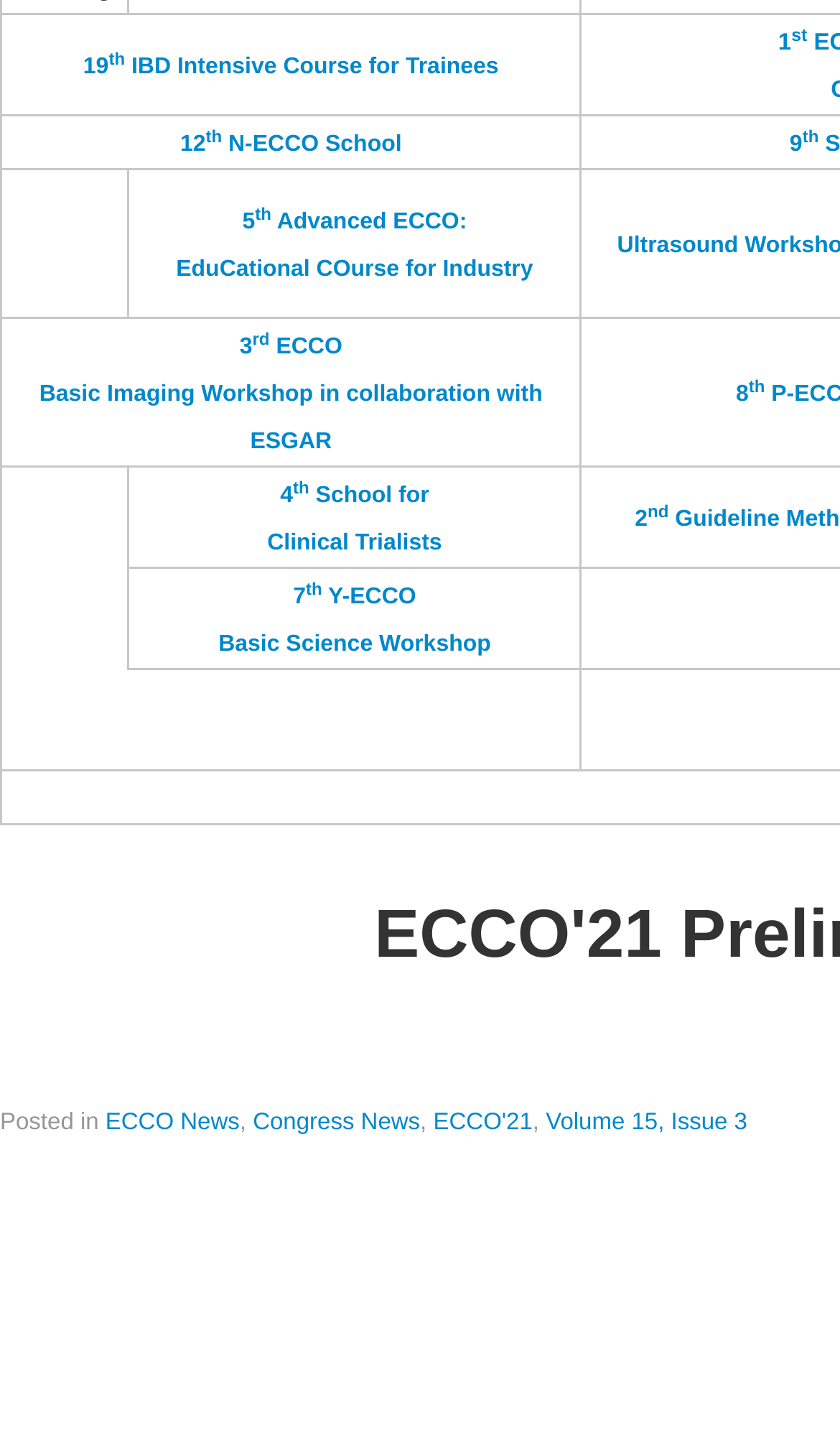Predict the bounding box for the UI component with the following description: "ECCO News".

[0.125, 0.769, 0.285, 0.787]